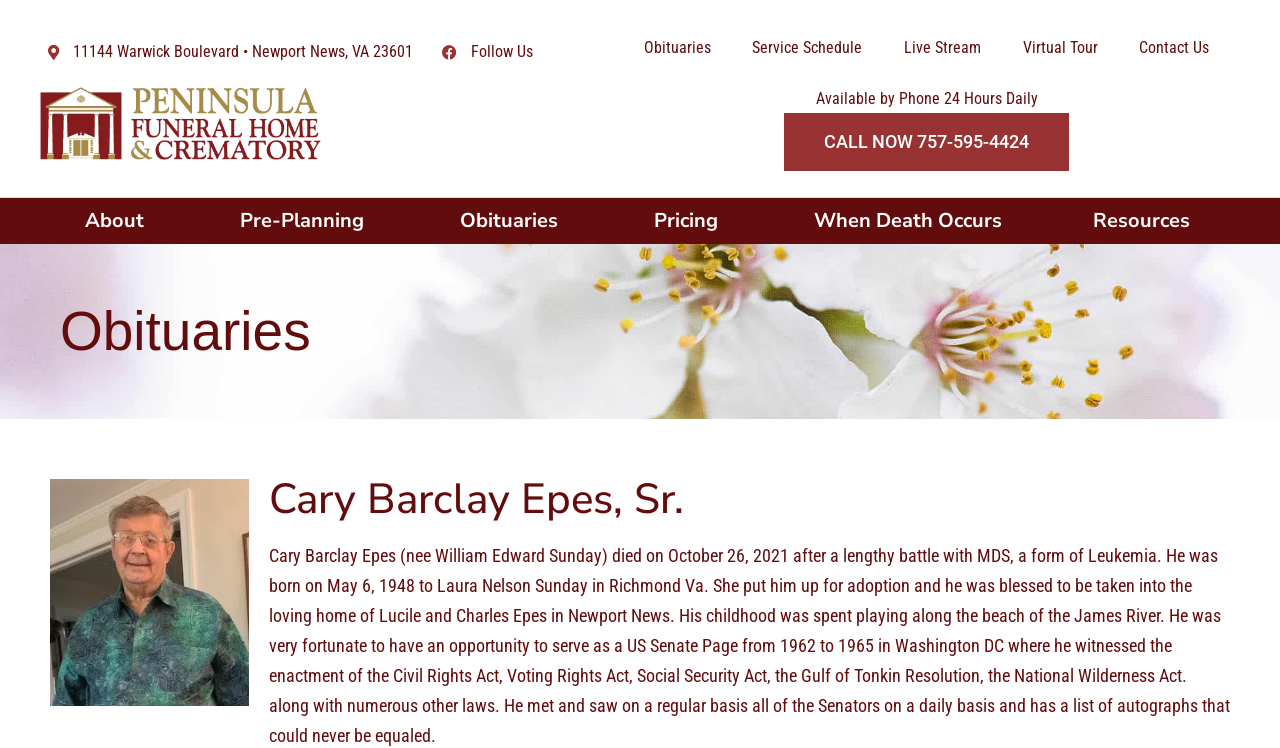Please determine the bounding box coordinates of the element's region to click for the following instruction: "View the Service Schedule".

[0.572, 0.033, 0.69, 0.095]